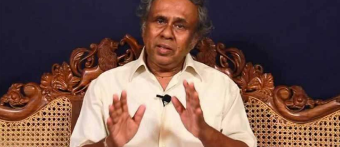Using the information in the image, give a comprehensive answer to the question: 
What type of setting is suggested by the chair?

The ornate wooden chair in the image suggests a formal or traditional setting, which is consistent with the presentation context of discussing critical global matters.